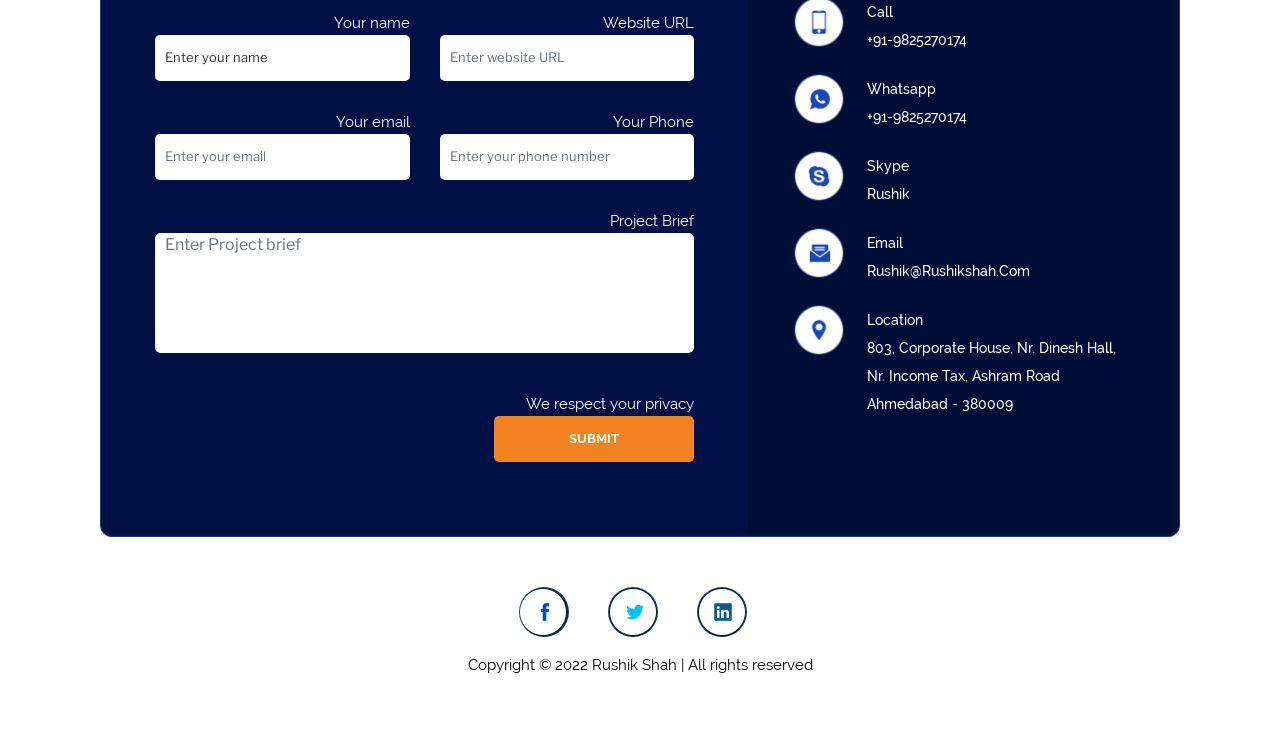Determine the bounding box coordinates for the area you should click to complete the following instruction: "Enter your name".

[0.121, 0.047, 0.32, 0.108]